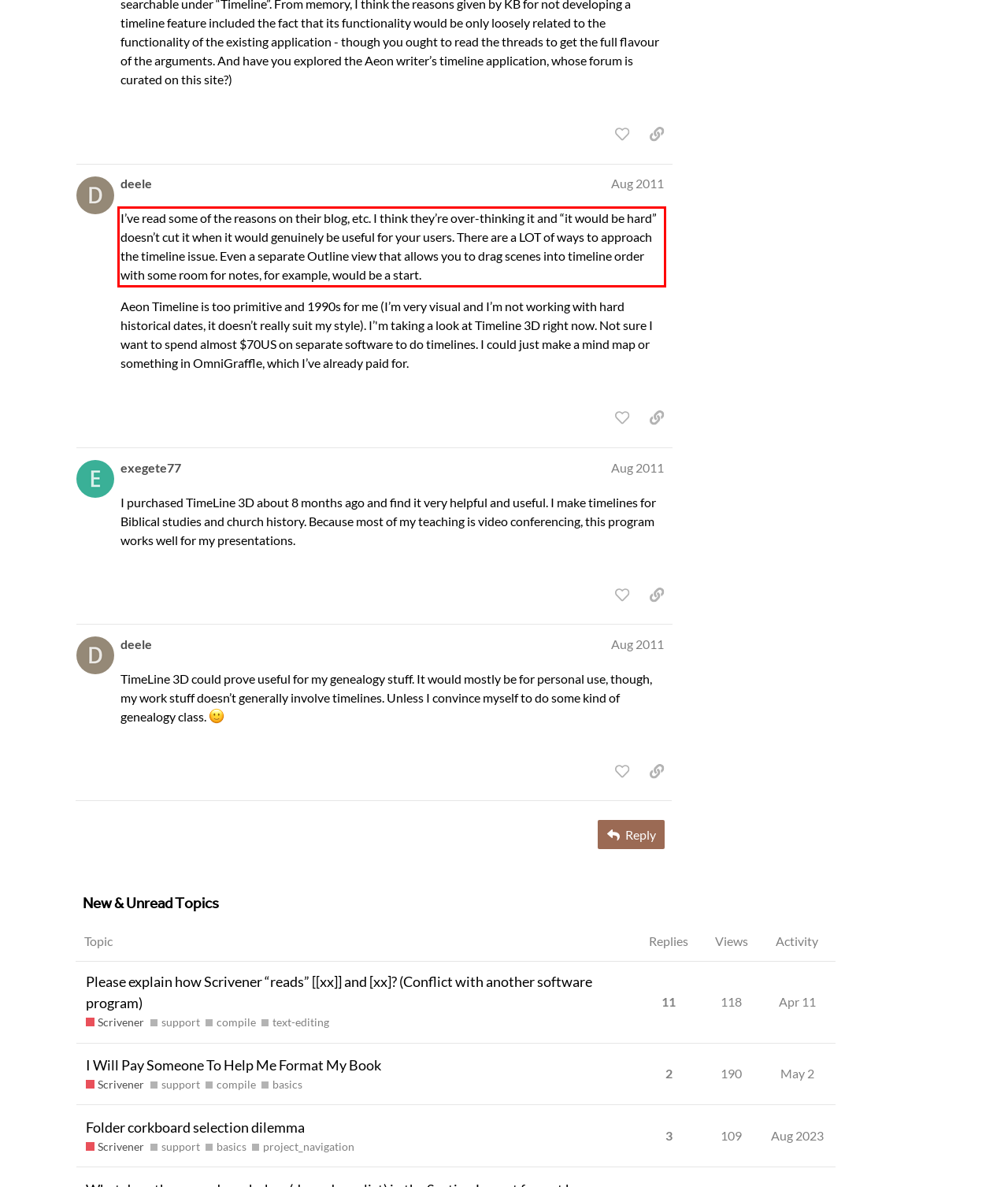Look at the screenshot of the webpage, locate the red rectangle bounding box, and generate the text content that it contains.

I’ve read some of the reasons on their blog, etc. I think they’re over-thinking it and “it would be hard” doesn’t cut it when it would genuinely be useful for your users. There are a LOT of ways to approach the timeline issue. Even a separate Outline view that allows you to drag scenes into timeline order with some room for notes, for example, would be a start.